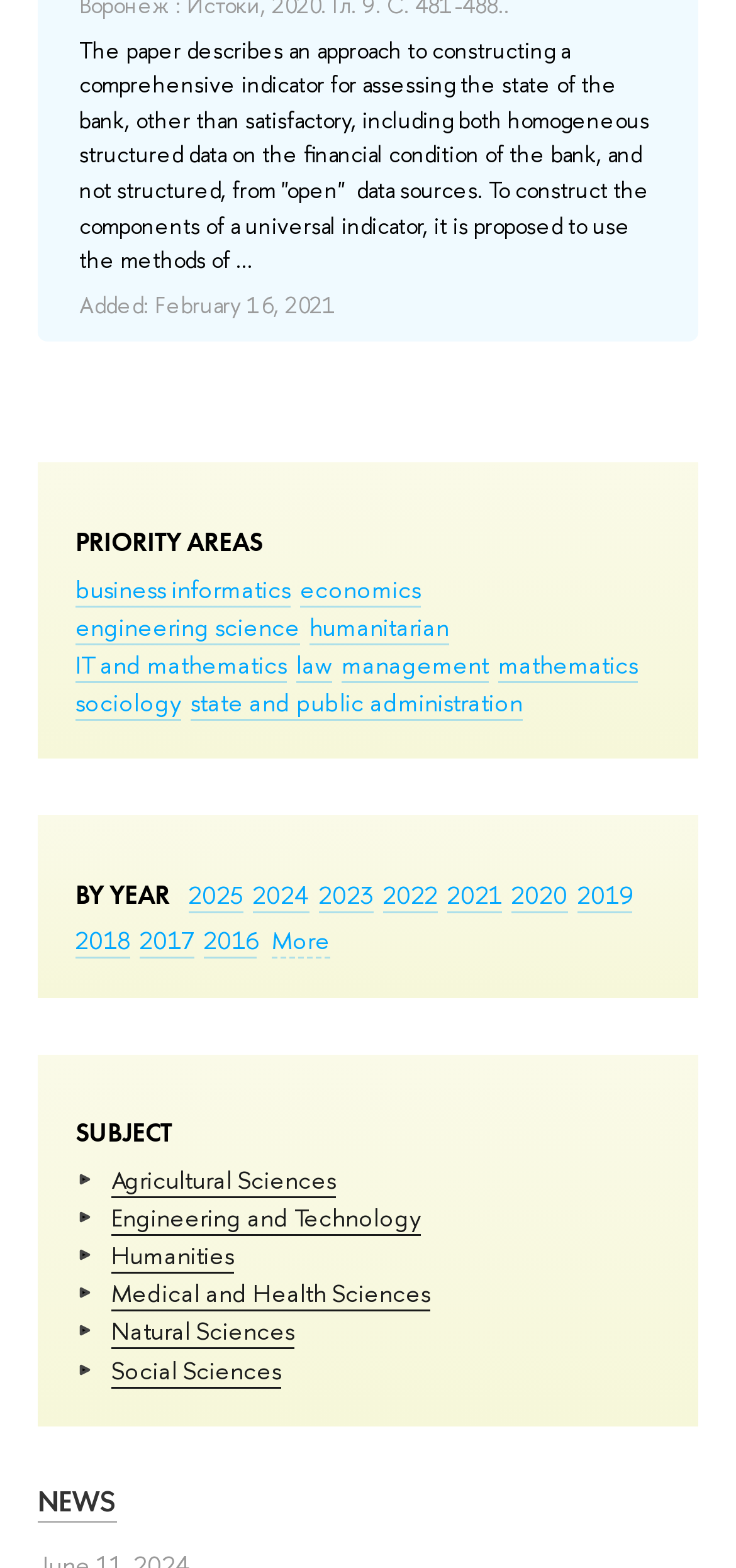Locate the UI element described by Search in the provided webpage screenshot. Return the bounding box coordinates in the format (top-left x, top-left y, bottom-right x, bottom-right y), ensuring all values are between 0 and 1.

None